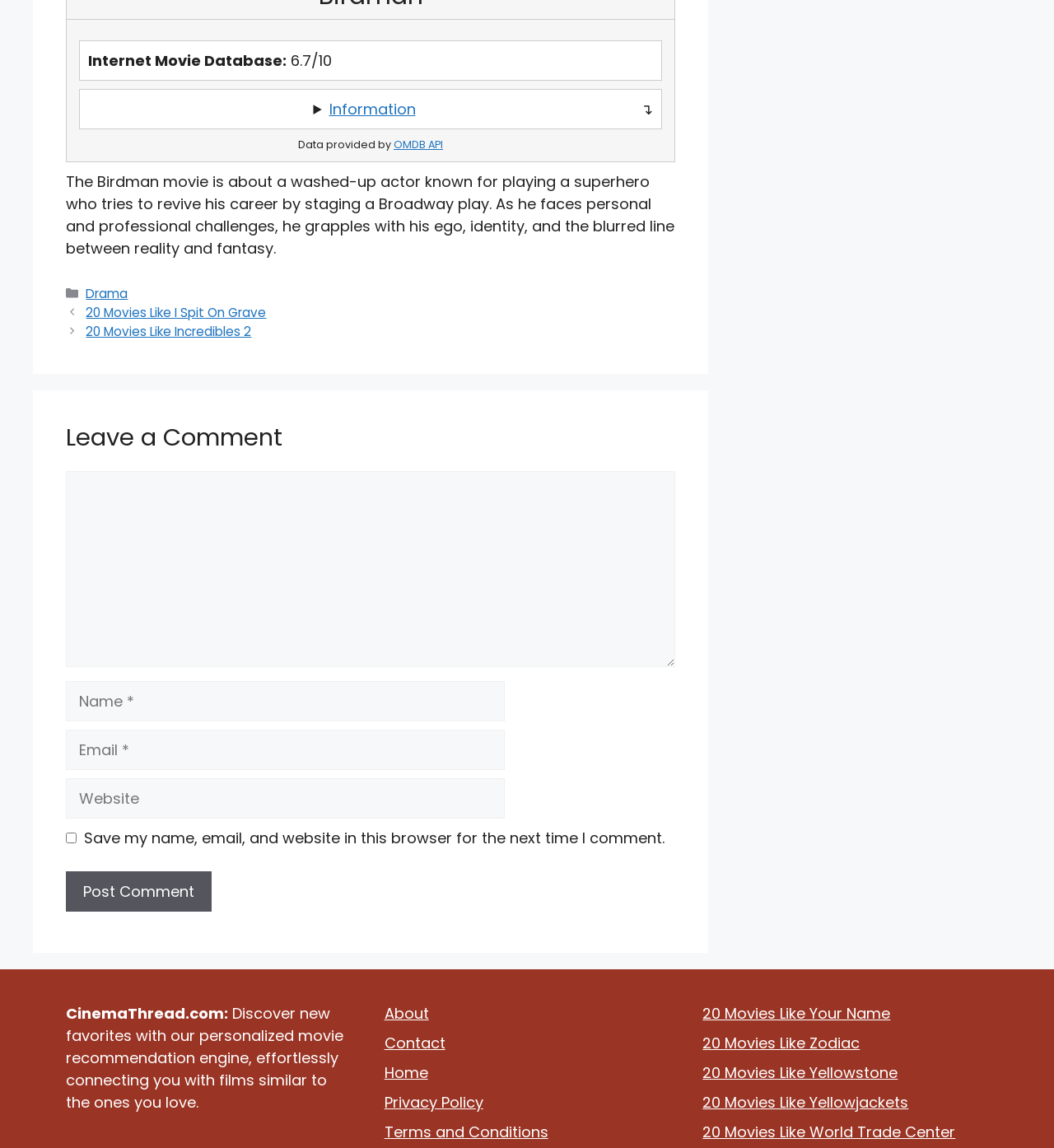Could you specify the bounding box coordinates for the clickable section to complete the following instruction: "Click the 'Post Comment' button"?

[0.062, 0.759, 0.201, 0.794]